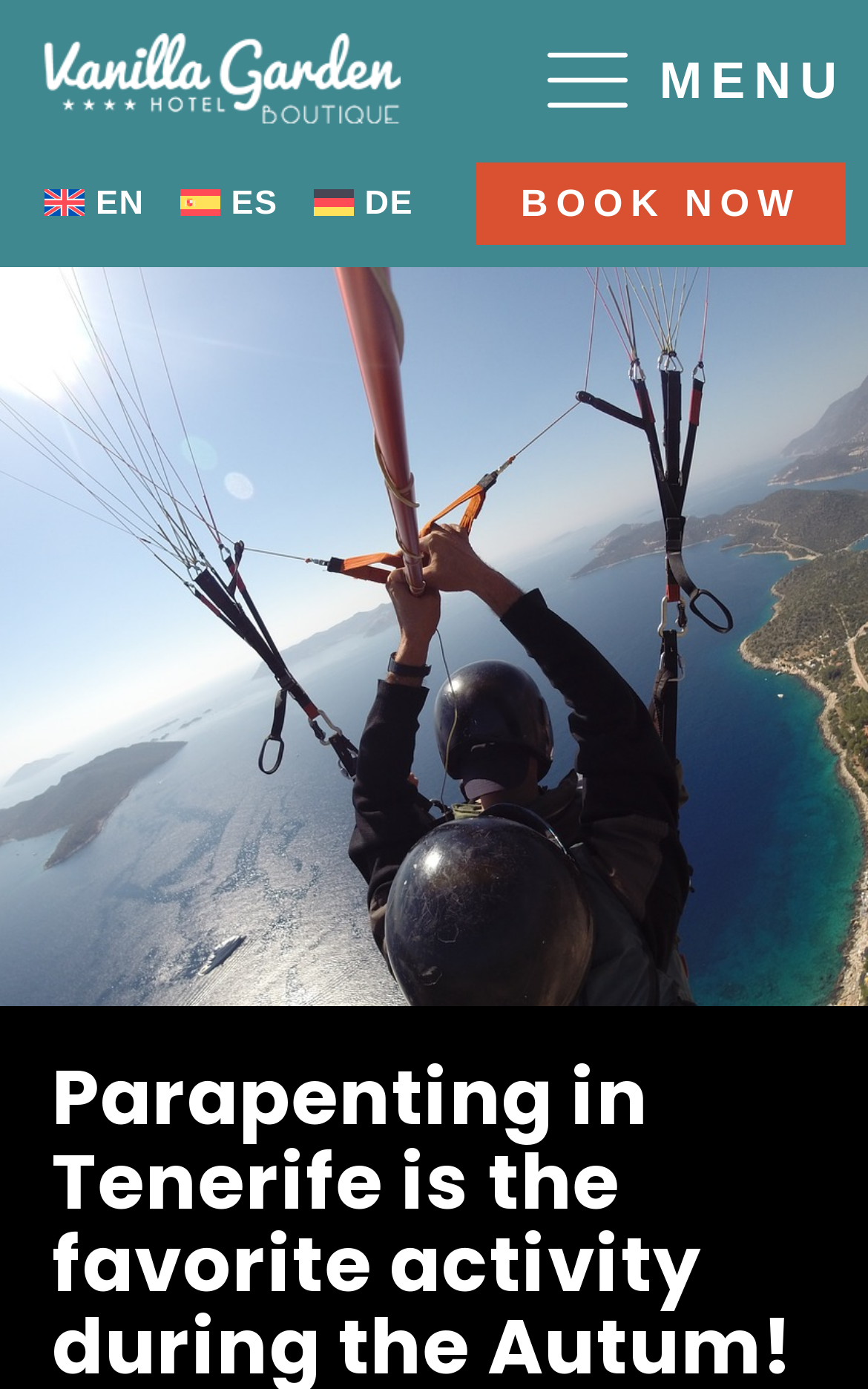Answer with a single word or phrase: 
What is the position of the 'MENU' link?

Top right corner